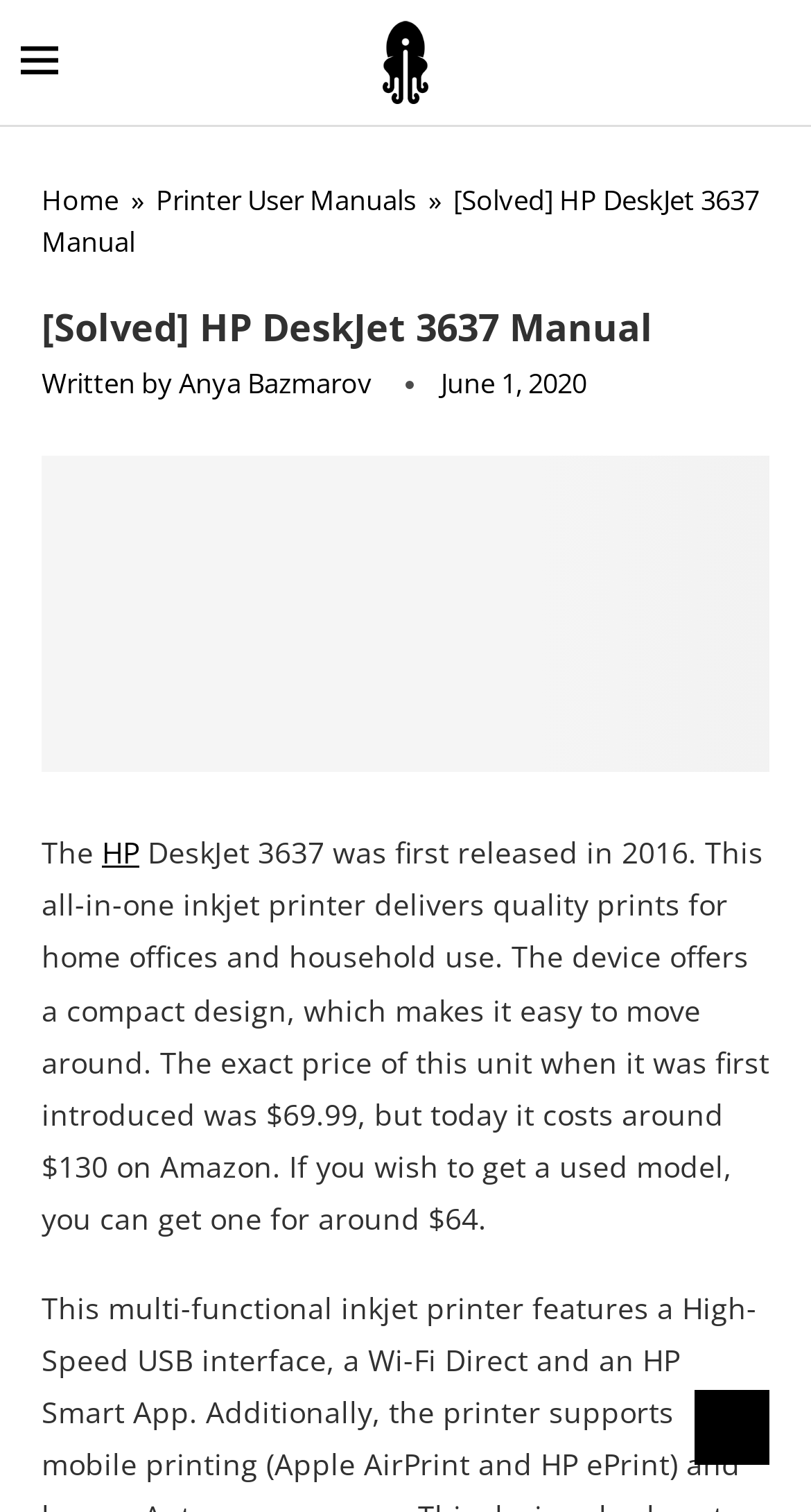Who wrote the manual?
Look at the image and answer the question with a single word or phrase.

Anya Bazmarov